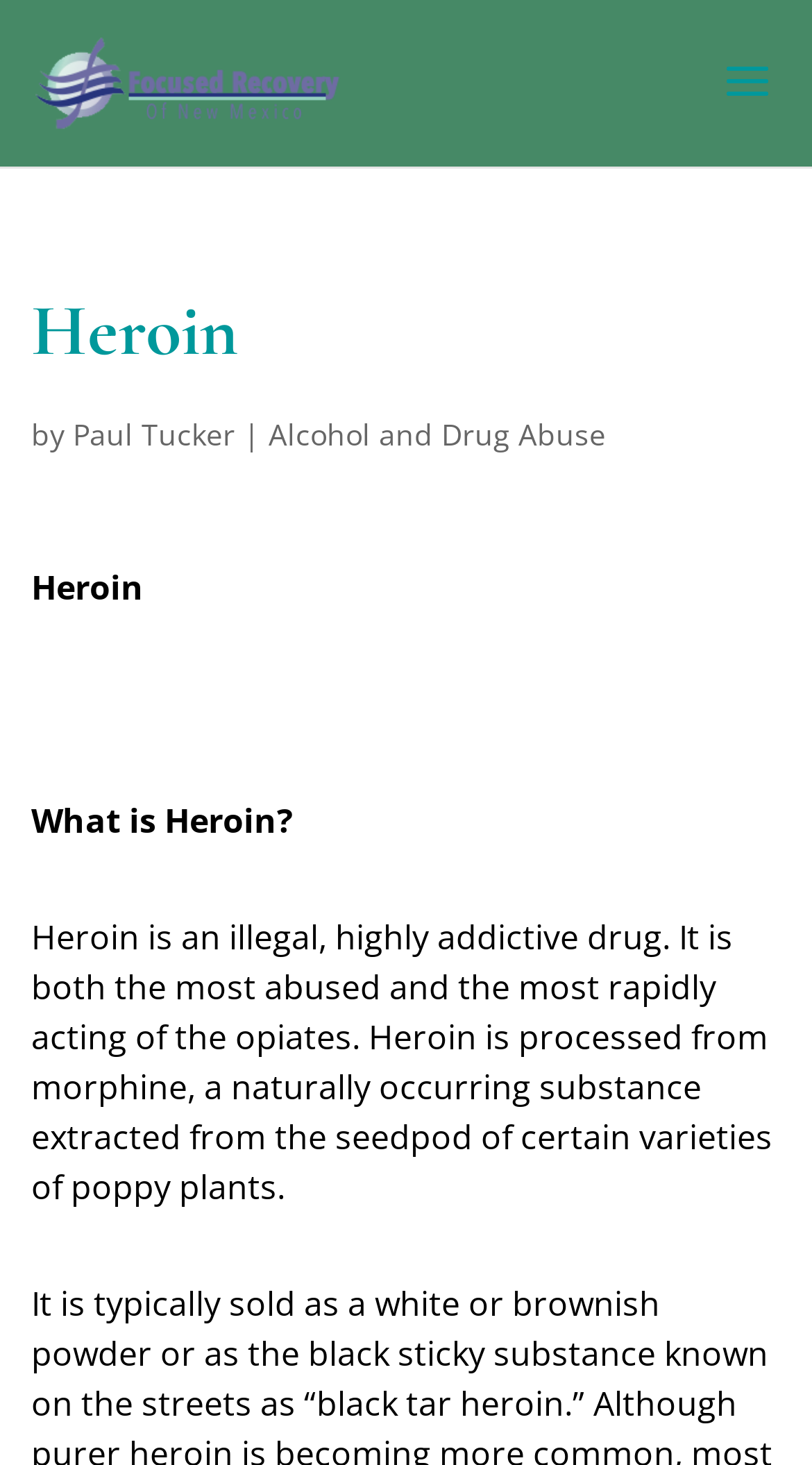What is heroin processed from?
Offer a detailed and exhaustive answer to the question.

The text describes heroin as 'processed from morphine, a naturally occurring substance extracted from the seedpod of certain varieties of poppy plants'. Therefore, heroin is processed from morphine.